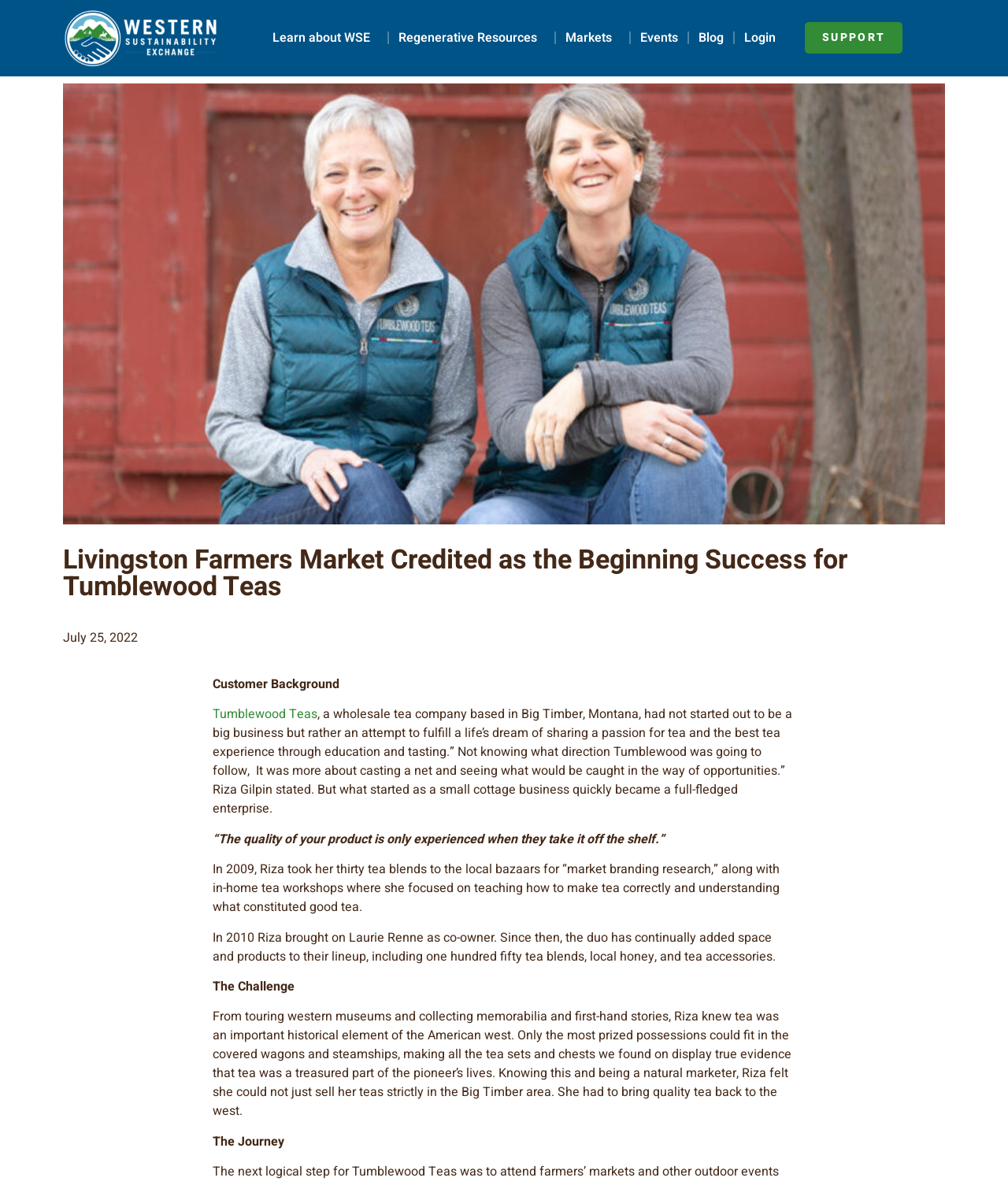Locate the bounding box of the UI element with the following description: "Learn about WSE".

[0.261, 0.017, 0.385, 0.047]